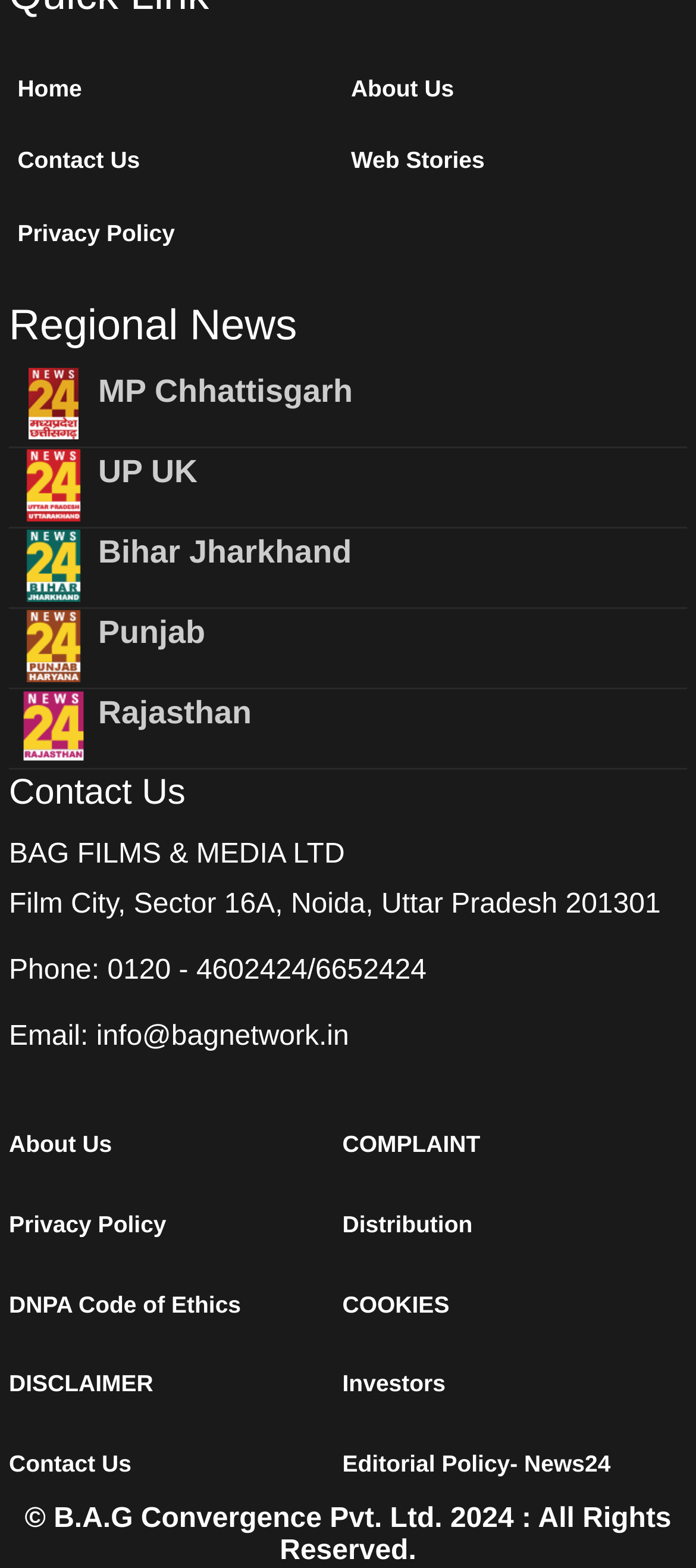Locate the bounding box coordinates of the element's region that should be clicked to carry out the following instruction: "Click on Home". The coordinates need to be four float numbers between 0 and 1, i.e., [left, top, right, bottom].

[0.013, 0.042, 0.48, 0.07]